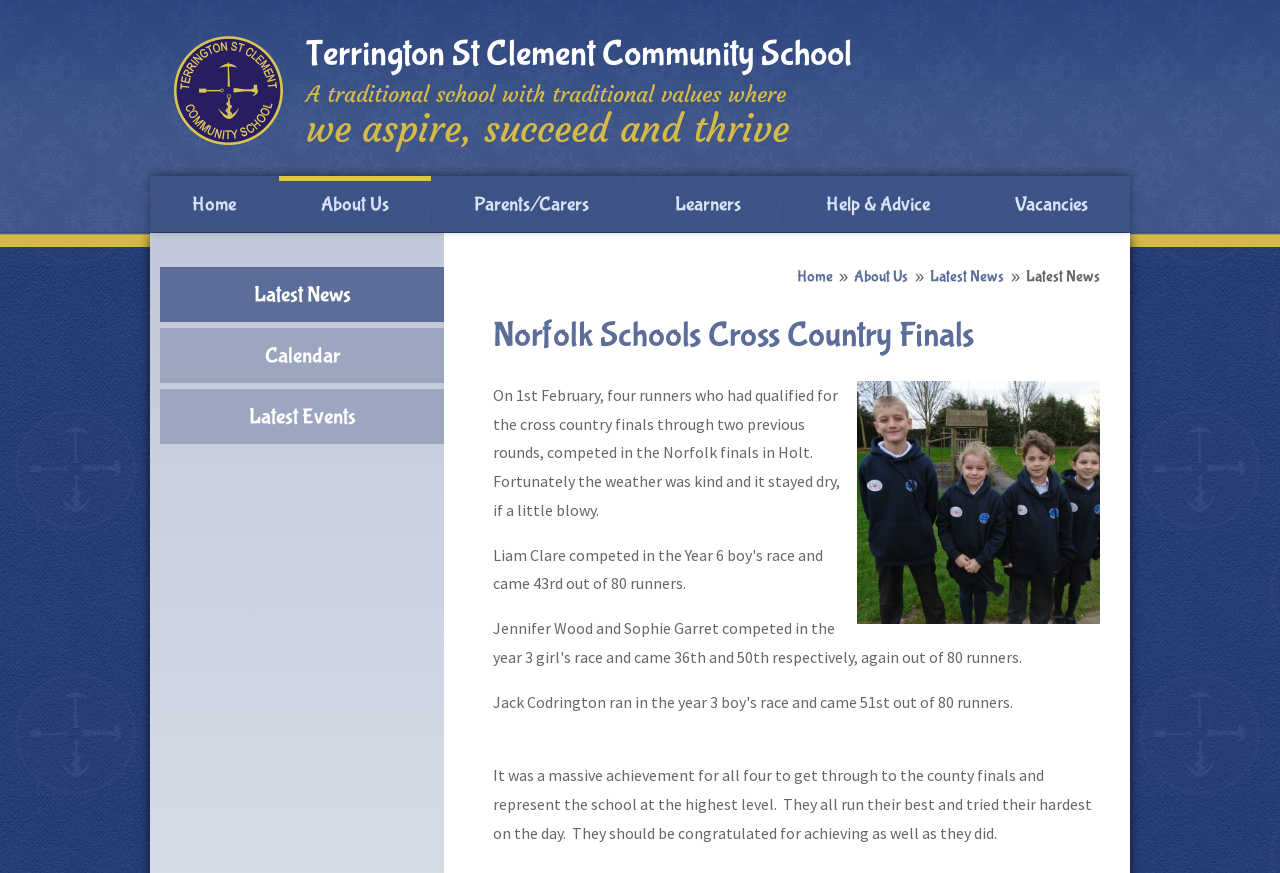Locate the bounding box coordinates of the element's region that should be clicked to carry out the following instruction: "Click on the 'Home' link". The coordinates need to be four float numbers between 0 and 1, i.e., [left, top, right, bottom].

[0.117, 0.202, 0.217, 0.266]